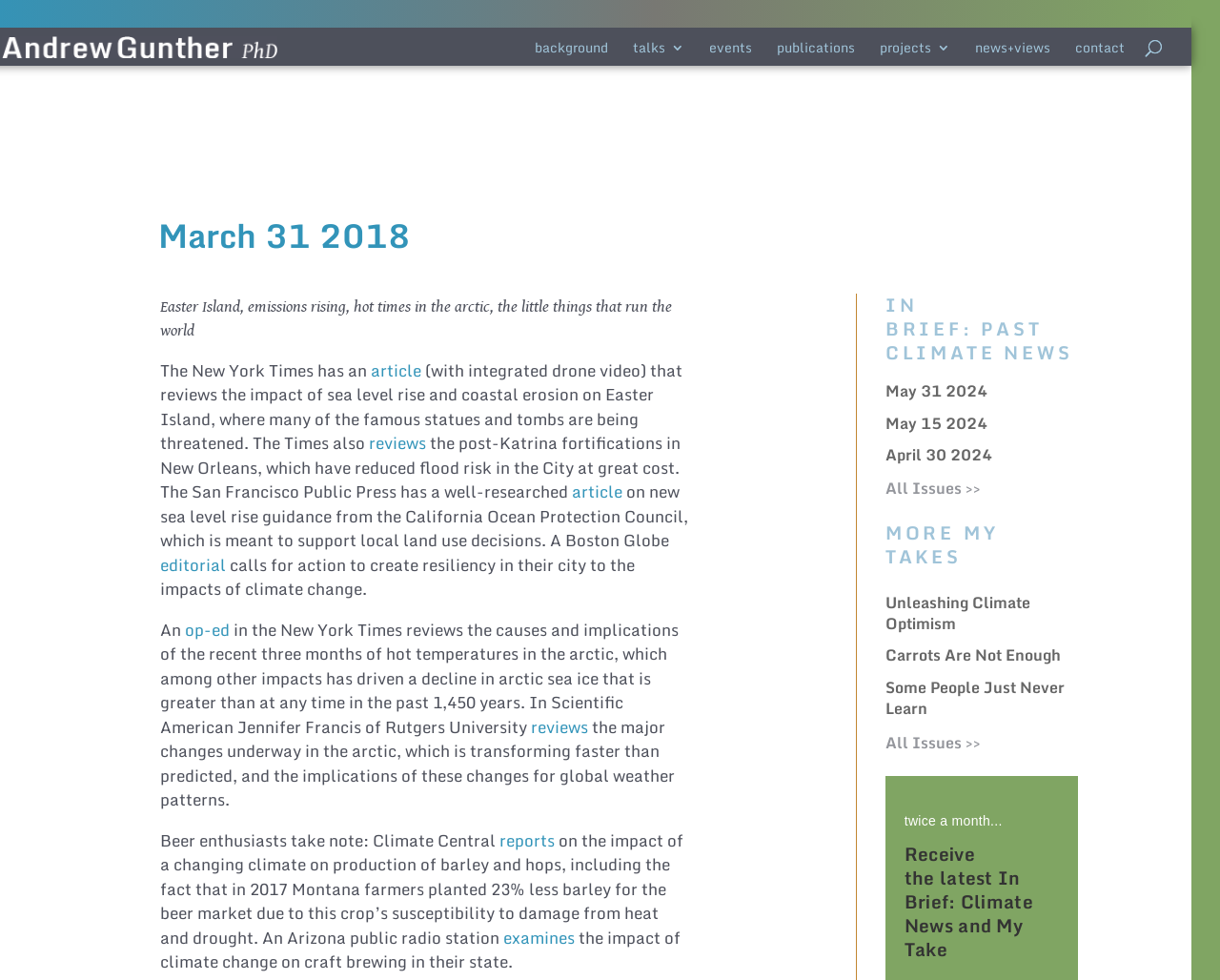Provide the bounding box coordinates for the specified HTML element described in this description: "May 31 2024". The coordinates should be four float numbers ranging from 0 to 1, in the format [left, top, right, bottom].

[0.726, 0.387, 0.809, 0.412]